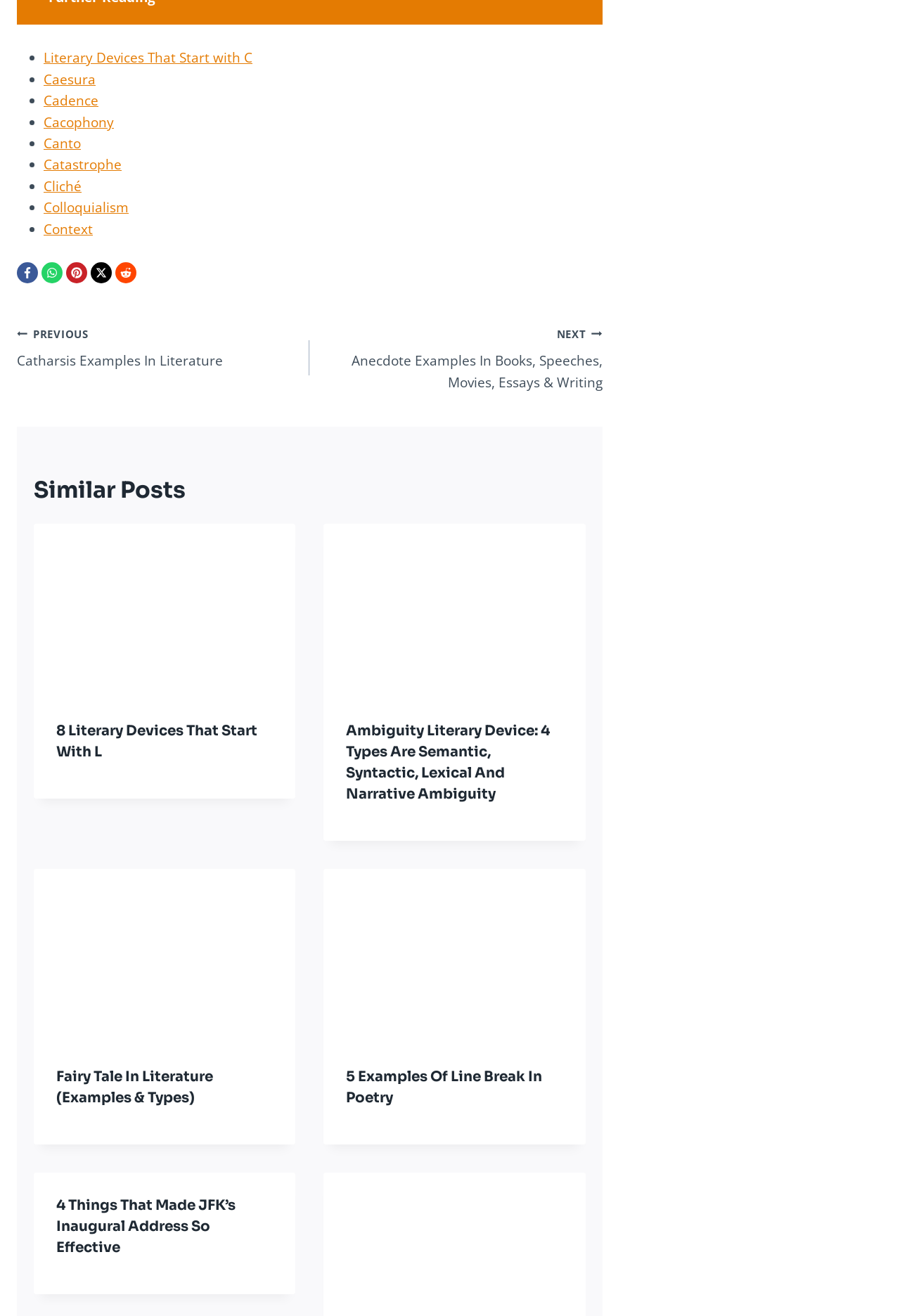Using the element description Cliché, predict the bounding box coordinates for the UI element. Provide the coordinates in (top-left x, top-left y, bottom-right x, bottom-right y) format with values ranging from 0 to 1.

[0.048, 0.135, 0.091, 0.148]